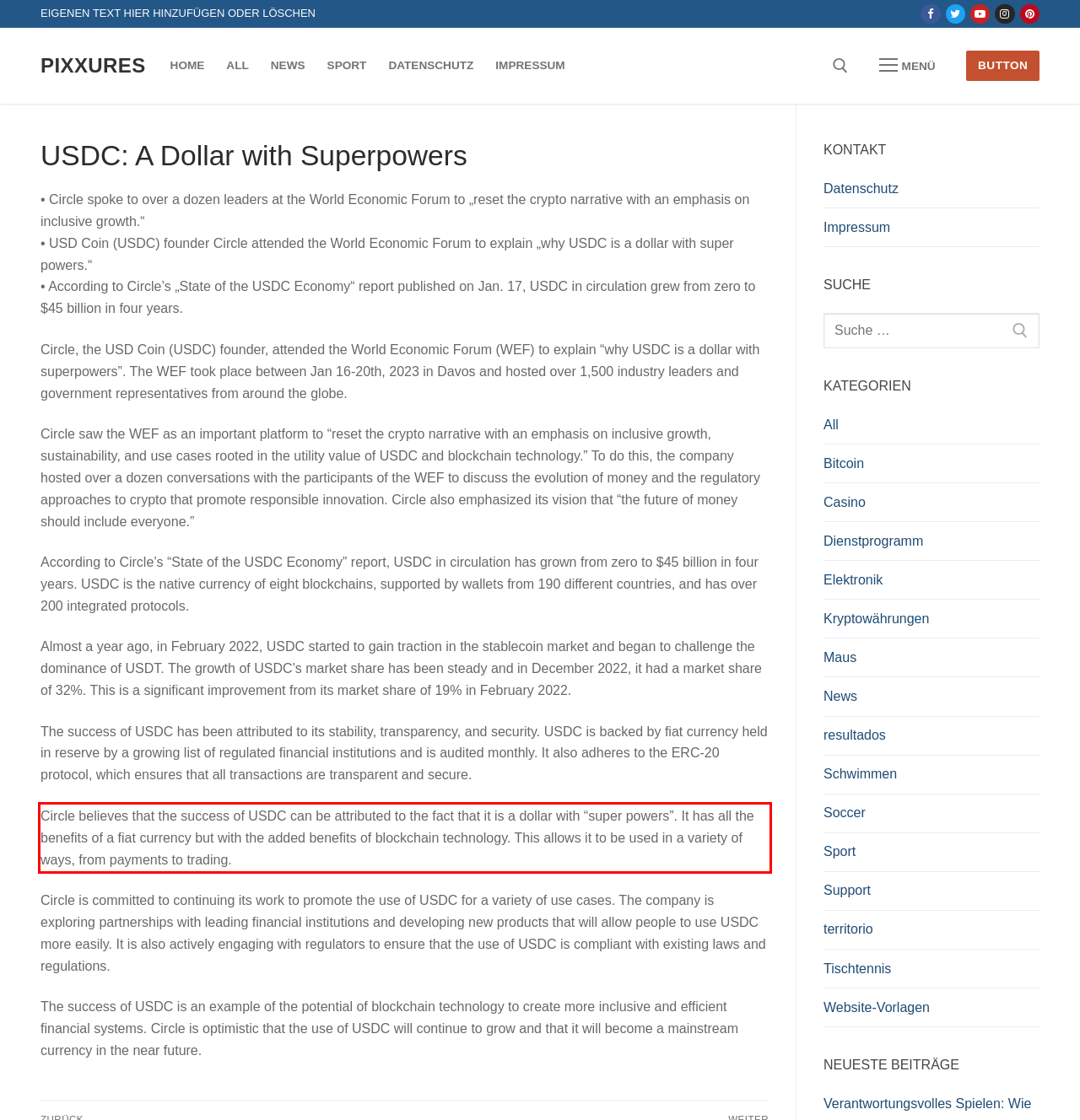You are provided with a screenshot of a webpage that includes a UI element enclosed in a red rectangle. Extract the text content inside this red rectangle.

Circle believes that the success of USDC can be attributed to the fact that it is a dollar with “super powers”. It has all the benefits of a fiat currency but with the added benefits of blockchain technology. This allows it to be used in a variety of ways, from payments to trading.